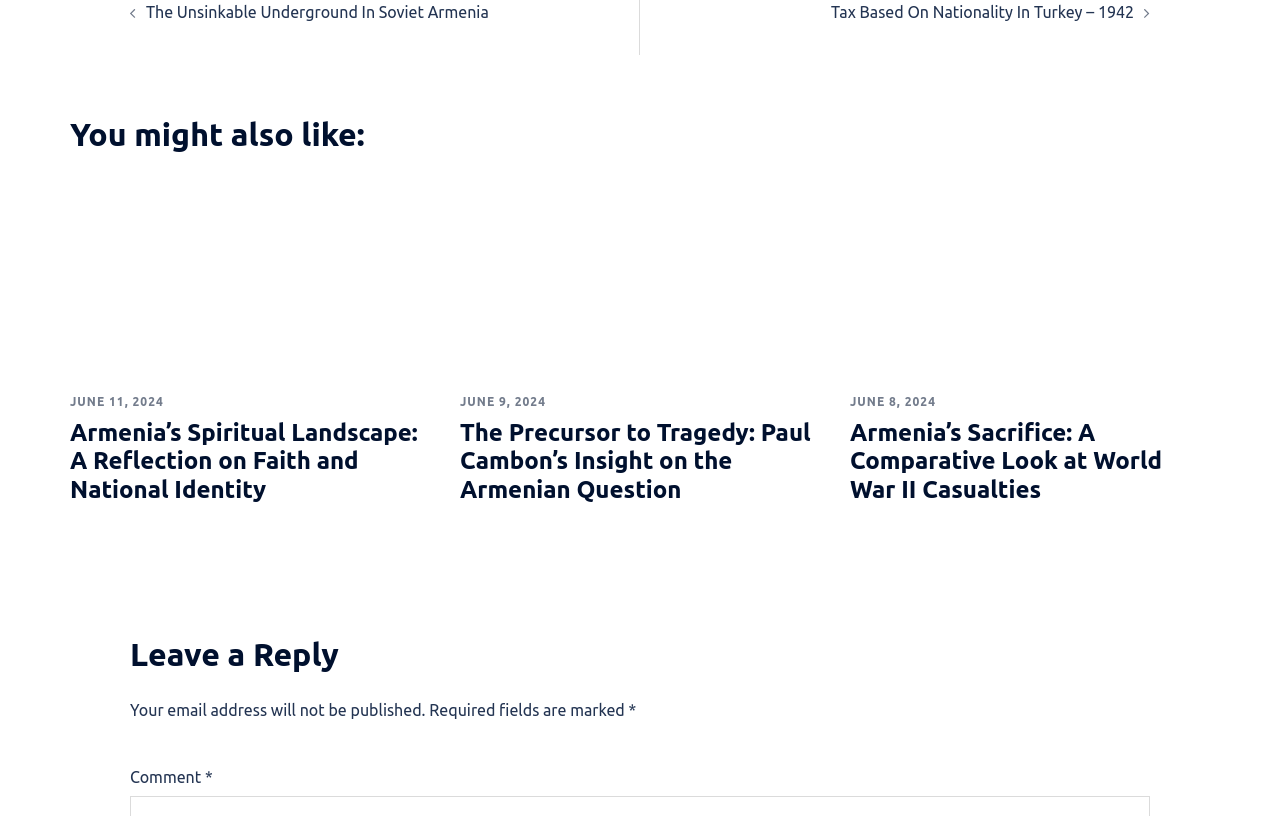What is the date of the second article?
Carefully examine the image and provide a detailed answer to the question.

The date of the second article can be found by looking at the link element with the text 'JUNE 9, 2024' which is associated with the second article's heading and image.